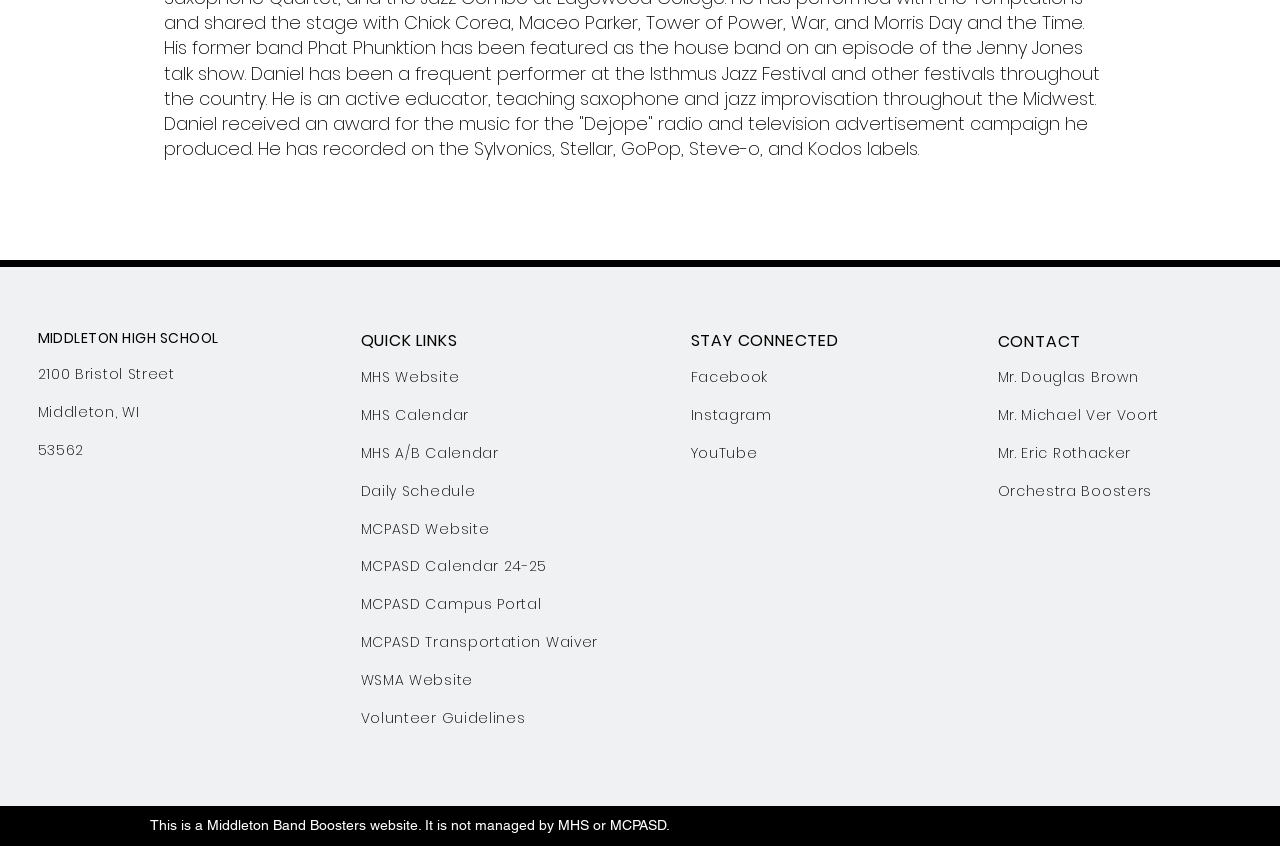Identify the coordinates of the bounding box for the element that must be clicked to accomplish the instruction: "follow Facebook".

[0.539, 0.434, 0.6, 0.458]